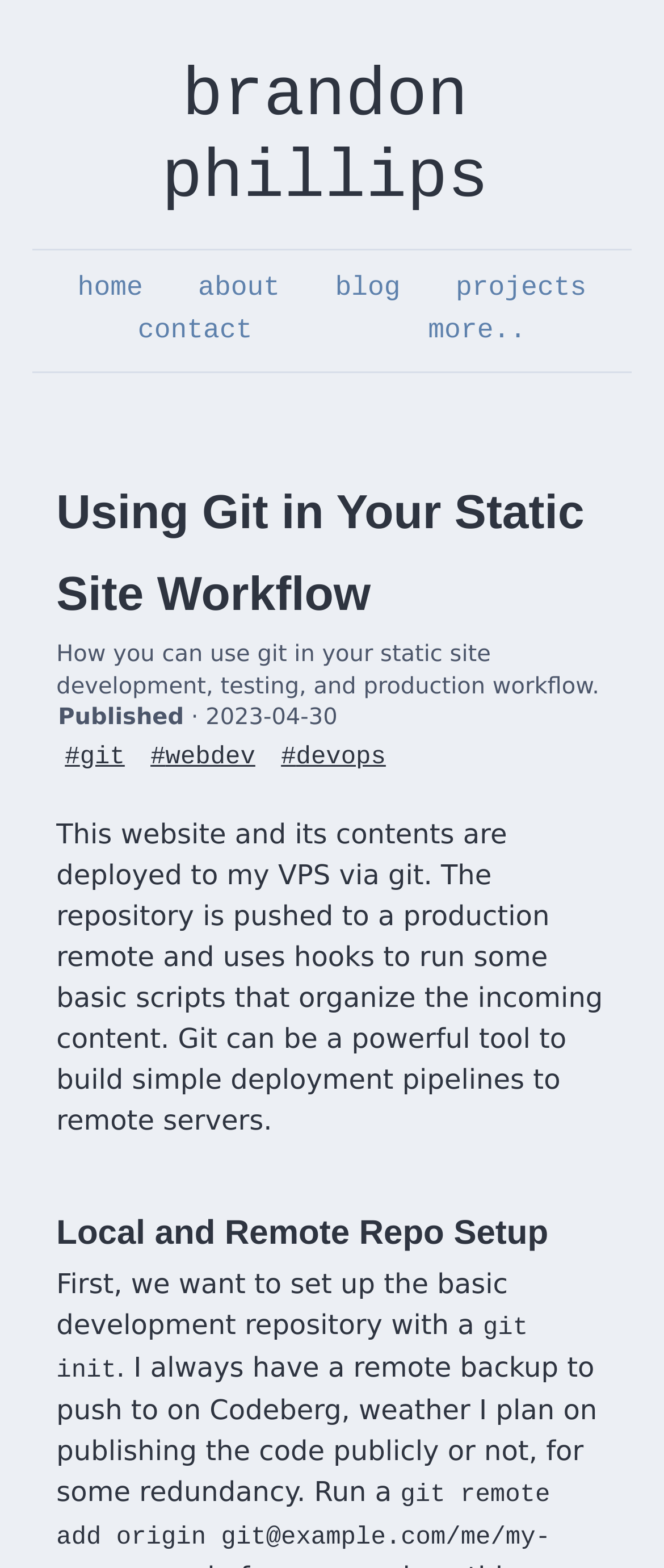Identify the bounding box coordinates for the UI element described as: "brandon phillips". The coordinates should be provided as four floats between 0 and 1: [left, top, right, bottom].

[0.049, 0.026, 0.951, 0.159]